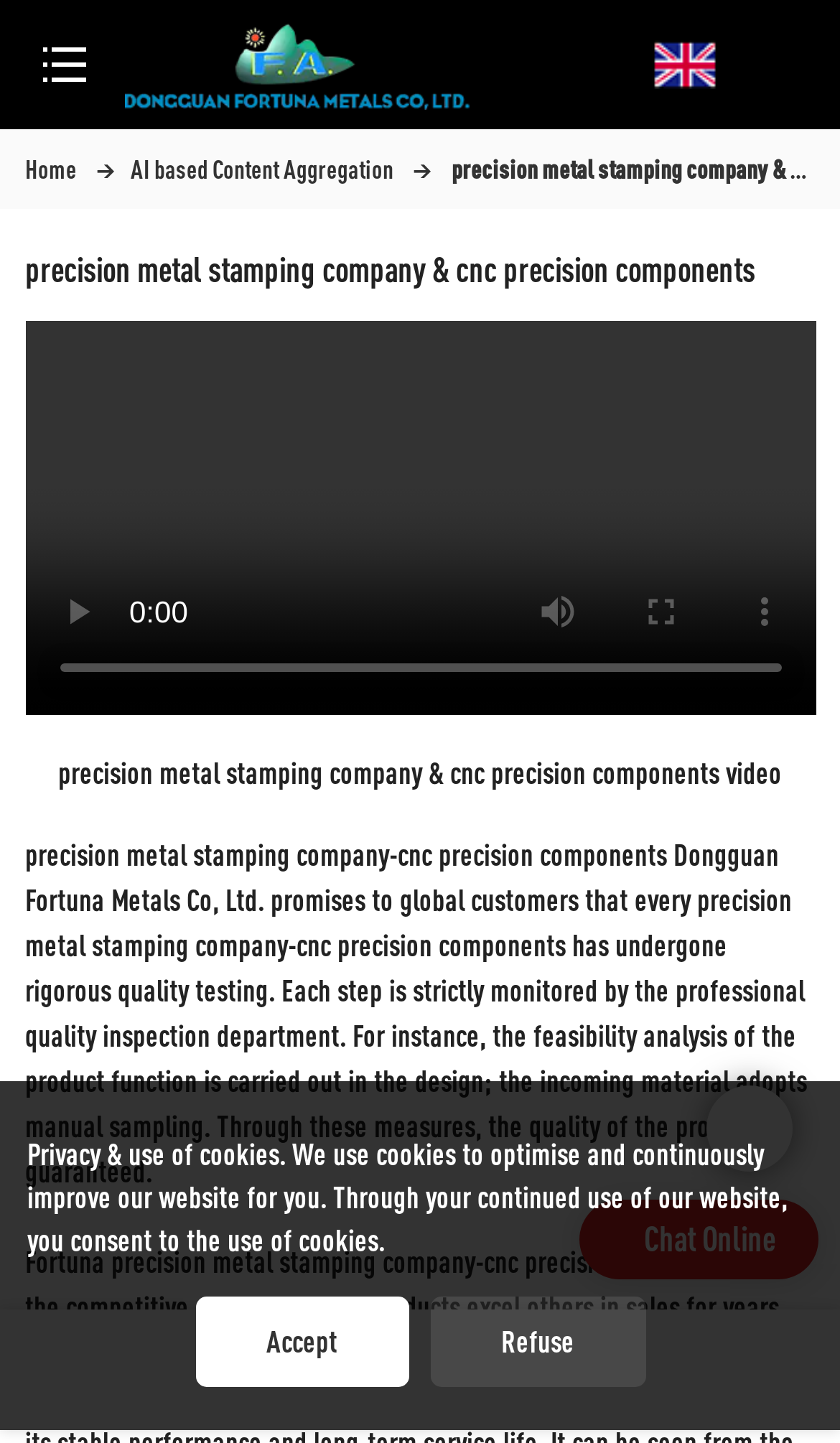Please use the details from the image to answer the following question comprehensively:
What is the orientation of the video time scrubber?

I found this information by looking at the slider element that is labeled as 'video time scrubber', which has an orientation property set to 'horizontal'.